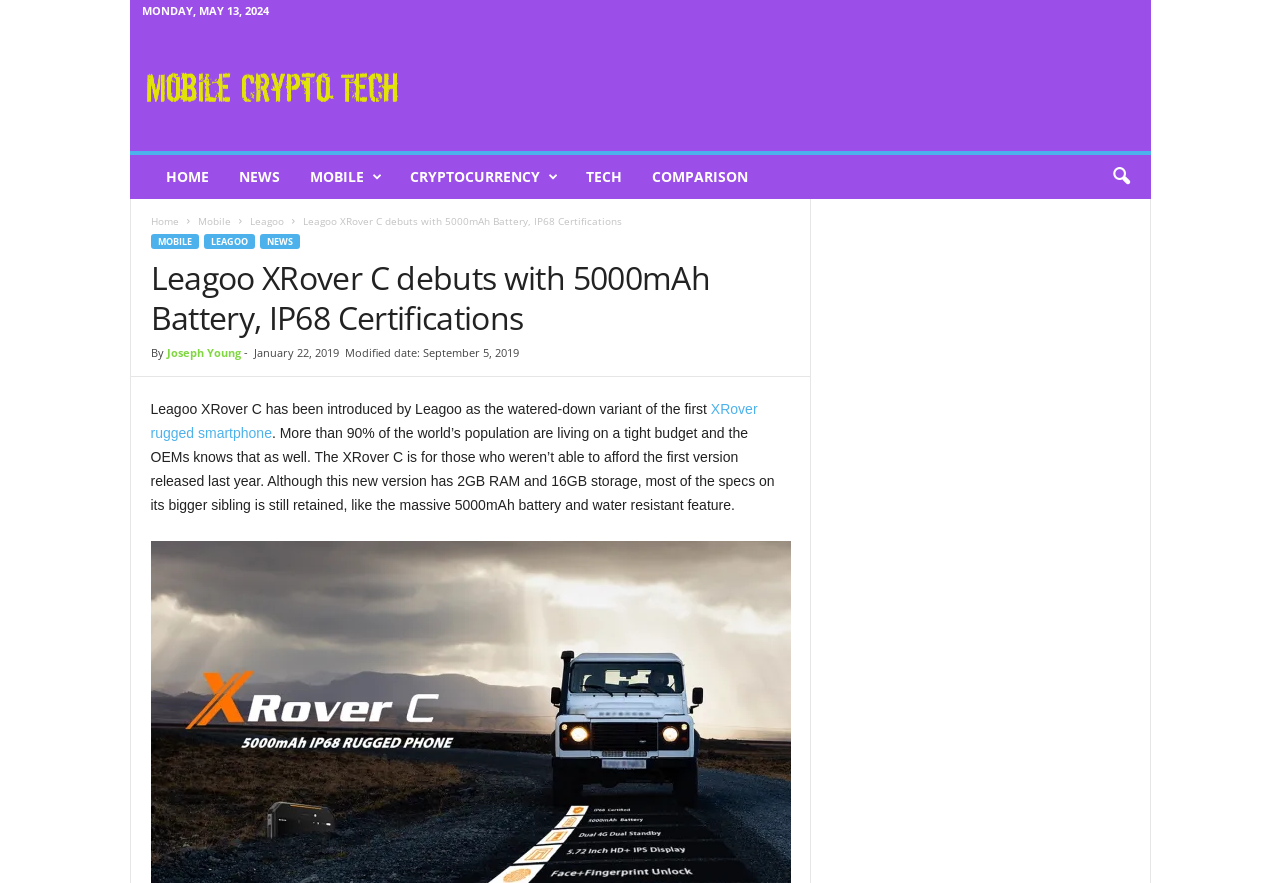Please answer the following question using a single word or phrase: 
What is the capacity of the battery in the Leagoo XRover C?

5000mAh